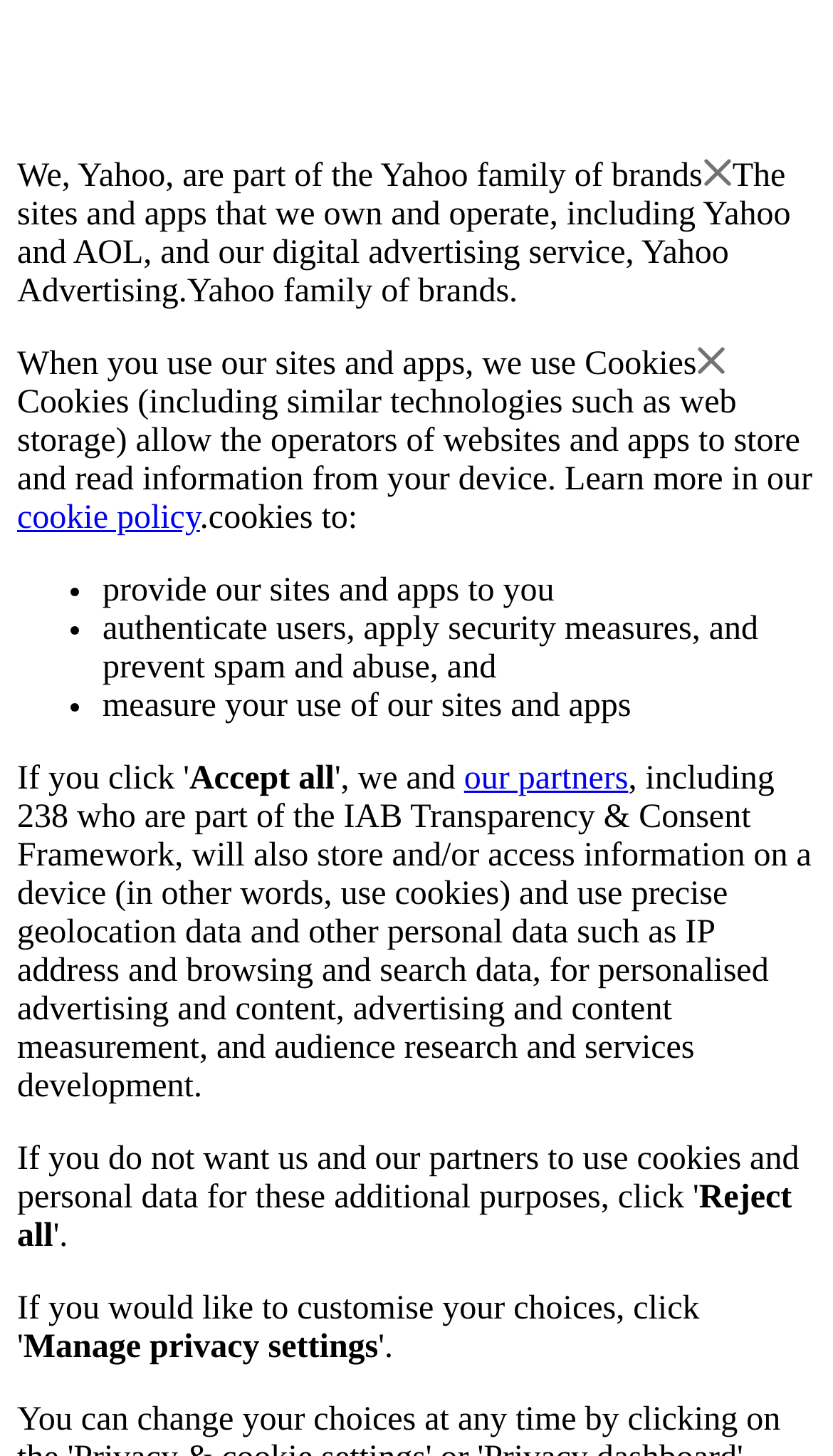Locate the bounding box of the UI element described by: "our partners" in the given webpage screenshot.

[0.557, 0.523, 0.754, 0.547]